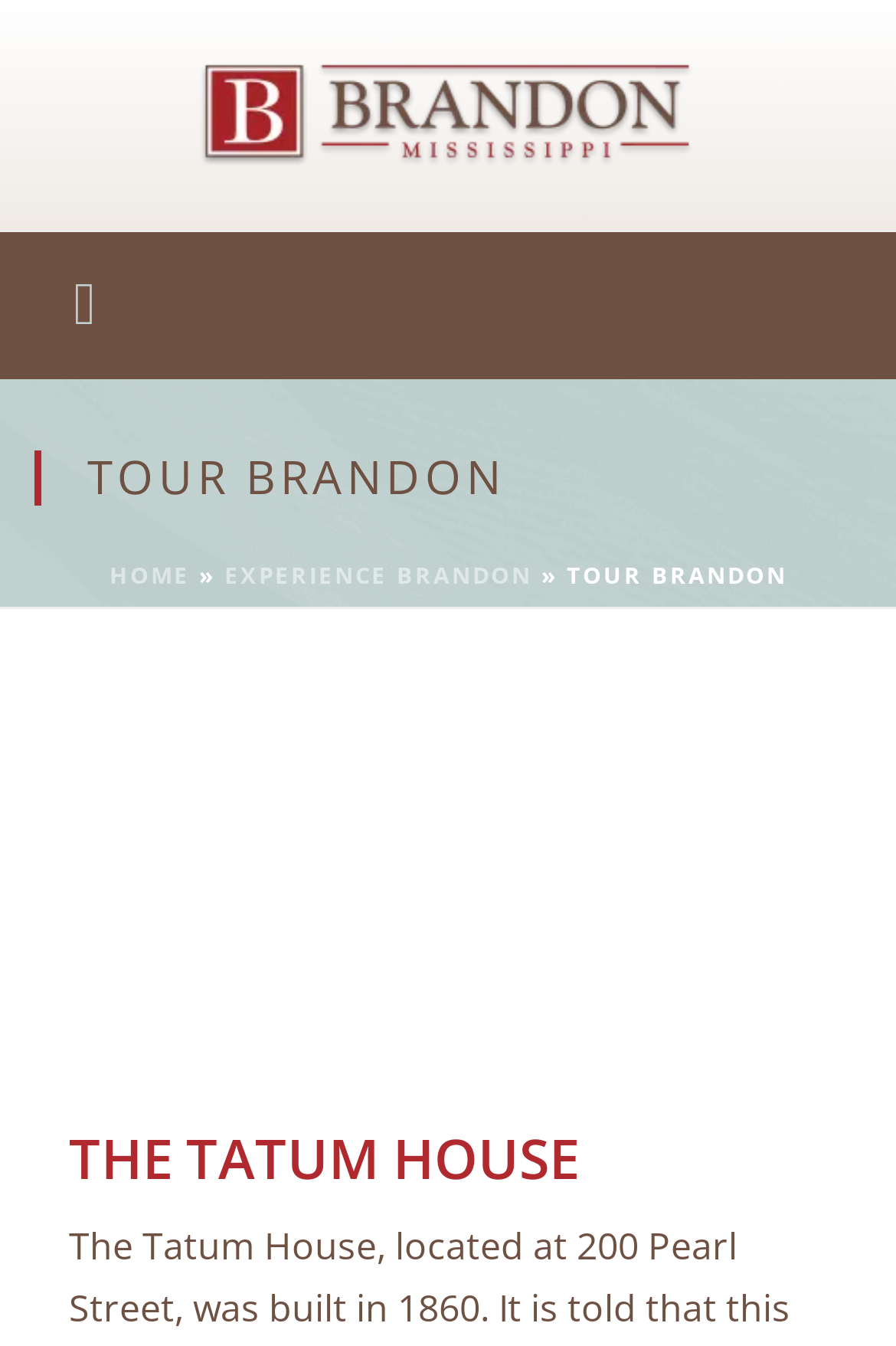Refer to the image and provide an in-depth answer to the question: 
What is the shape of the icon on the top left corner?

The shape of the icon on the top left corner can be determined by looking at the button element '' which is located at the top left corner of the webpage. The bounding box coordinates of this element suggest that it is a square shape.